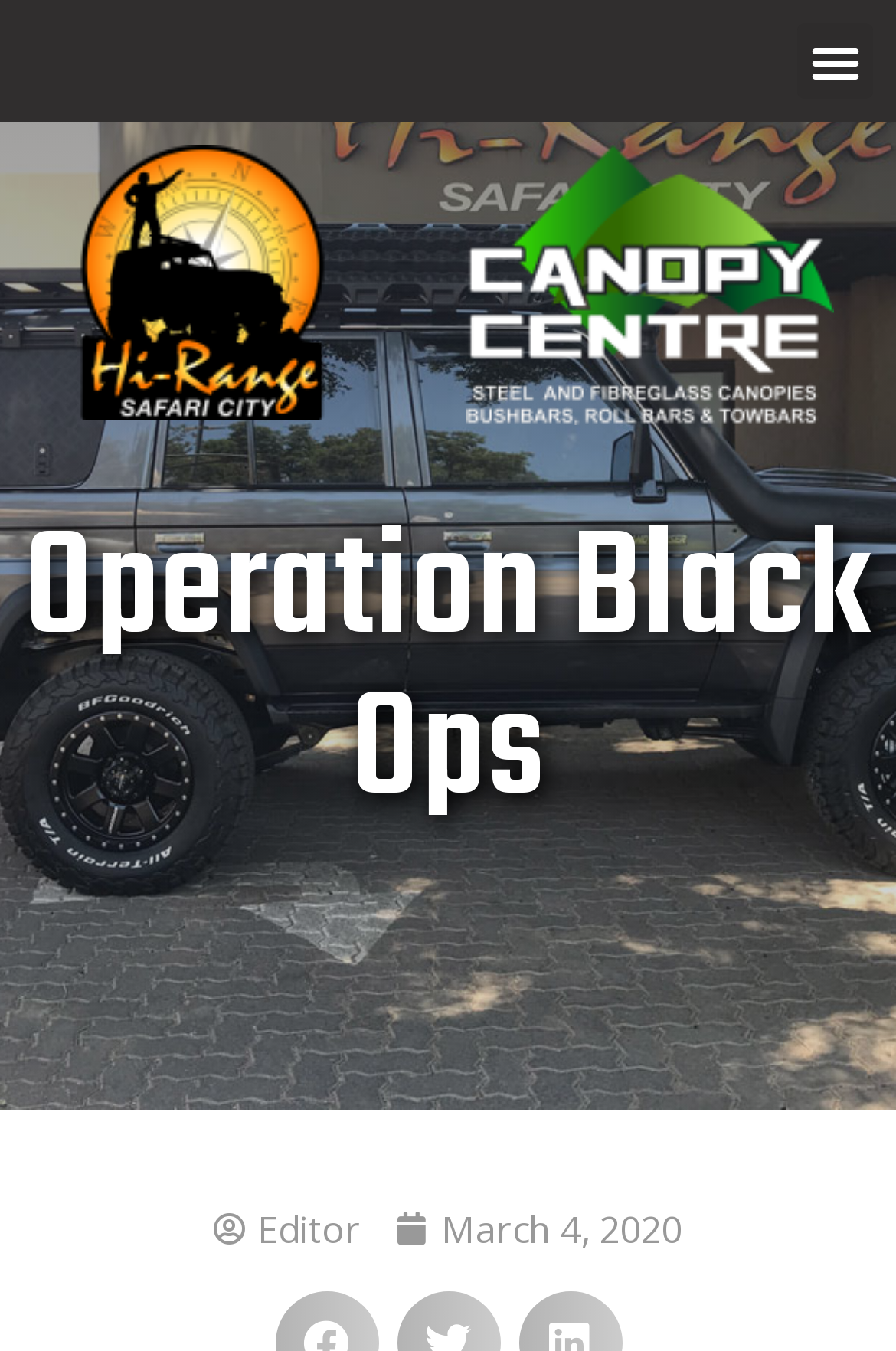What is the name of the operation mentioned on the webpage?
Based on the image, give a concise answer in the form of a single word or short phrase.

Operation Black Ops